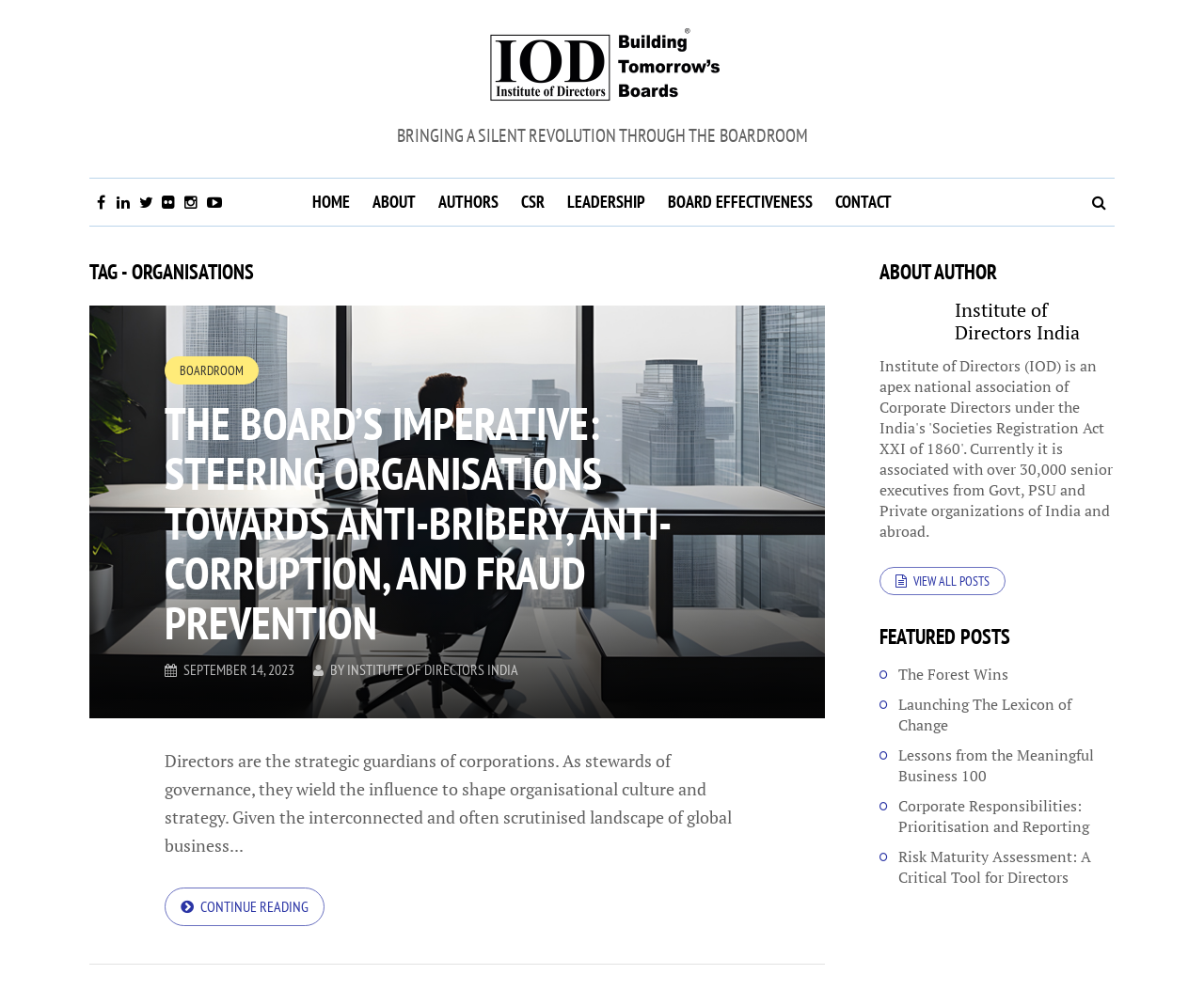What is the title of the article?
Use the screenshot to answer the question with a single word or phrase.

THE BOARD’S IMPERATIVE